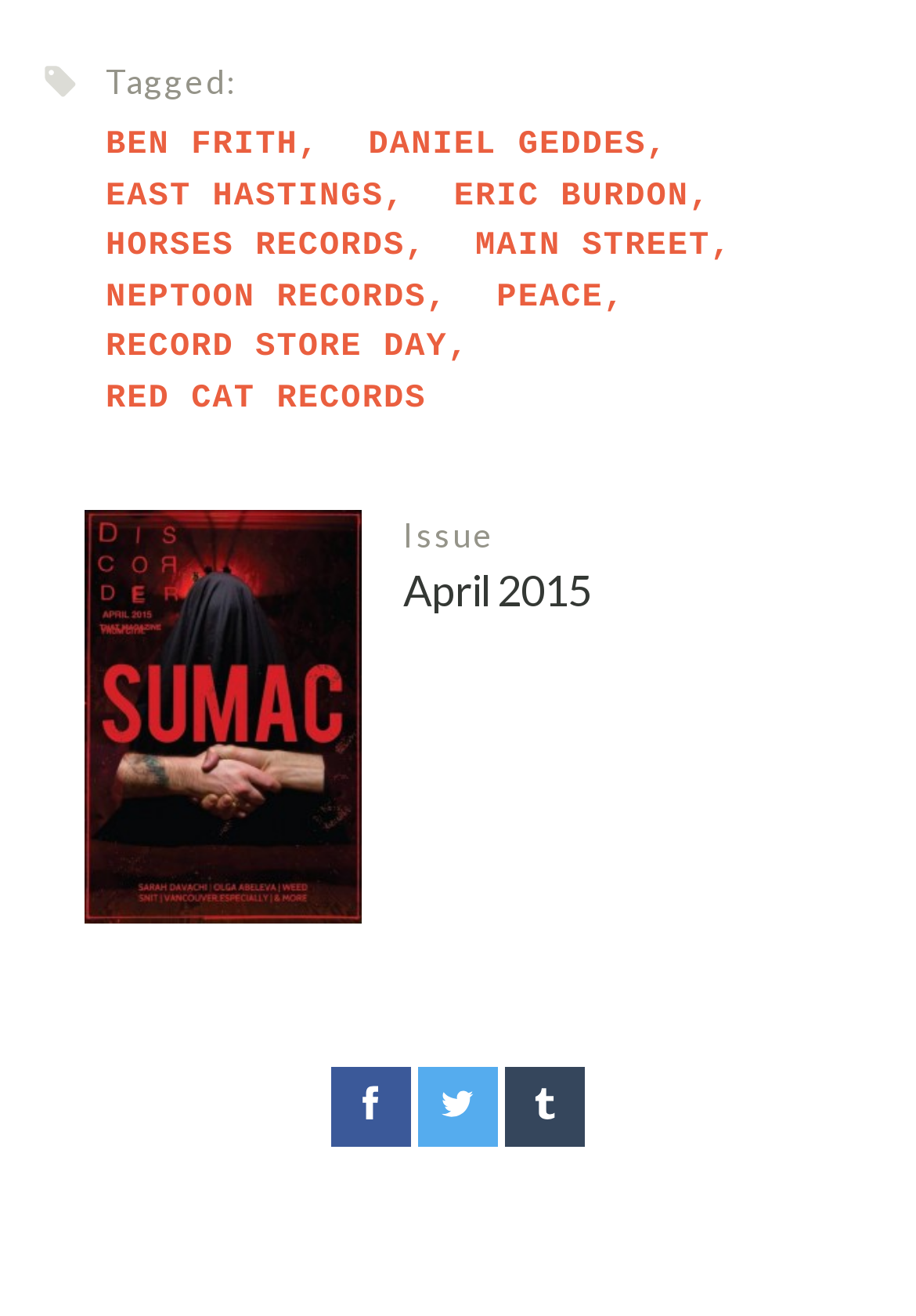Identify the bounding box for the described UI element. Provide the coordinates in (top-left x, top-left y, bottom-right x, bottom-right y) format with values ranging from 0 to 1: main street

[0.519, 0.174, 0.776, 0.202]